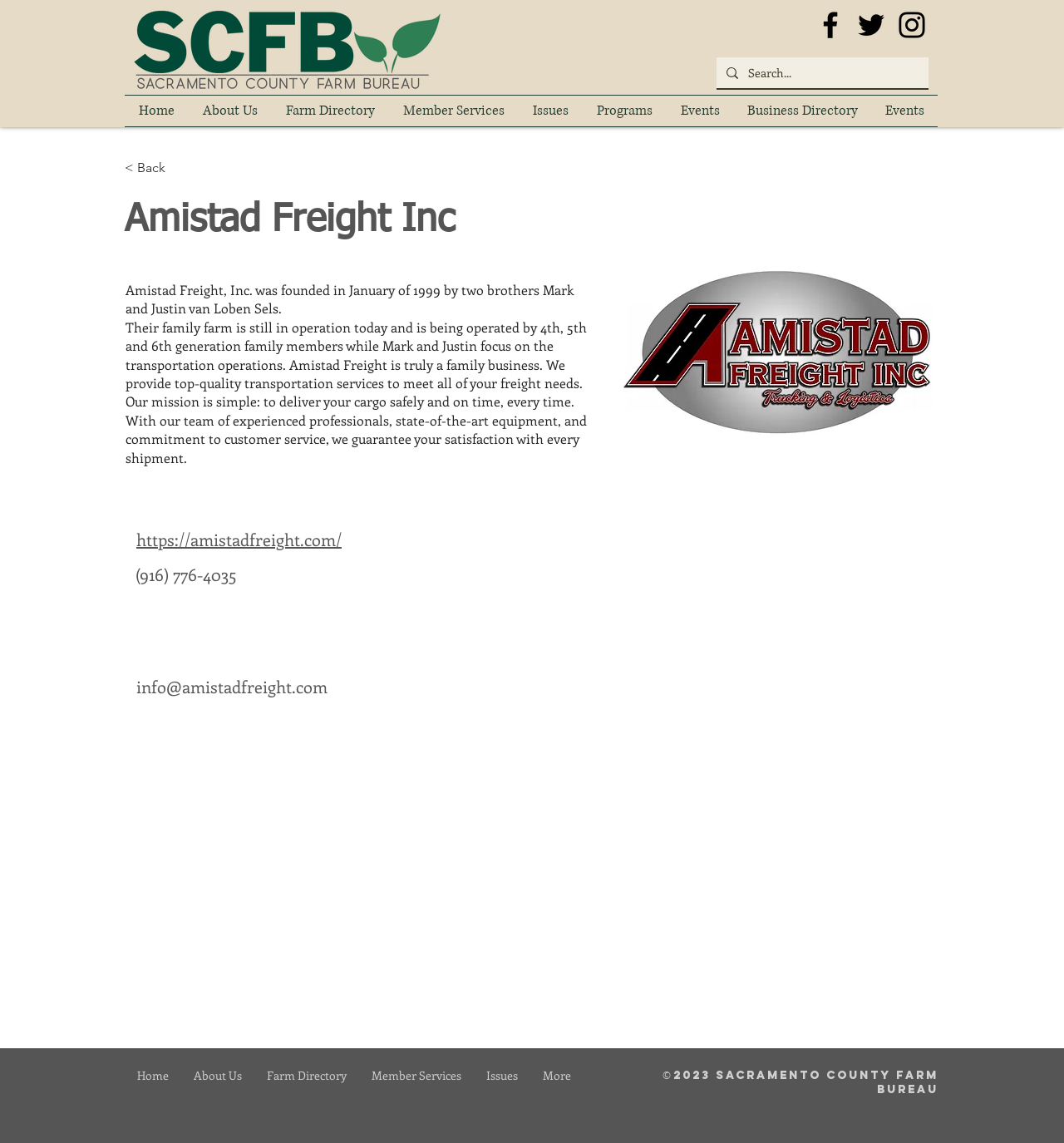Respond to the question below with a single word or phrase: What is the phone number of the company?

(916) 776-4035